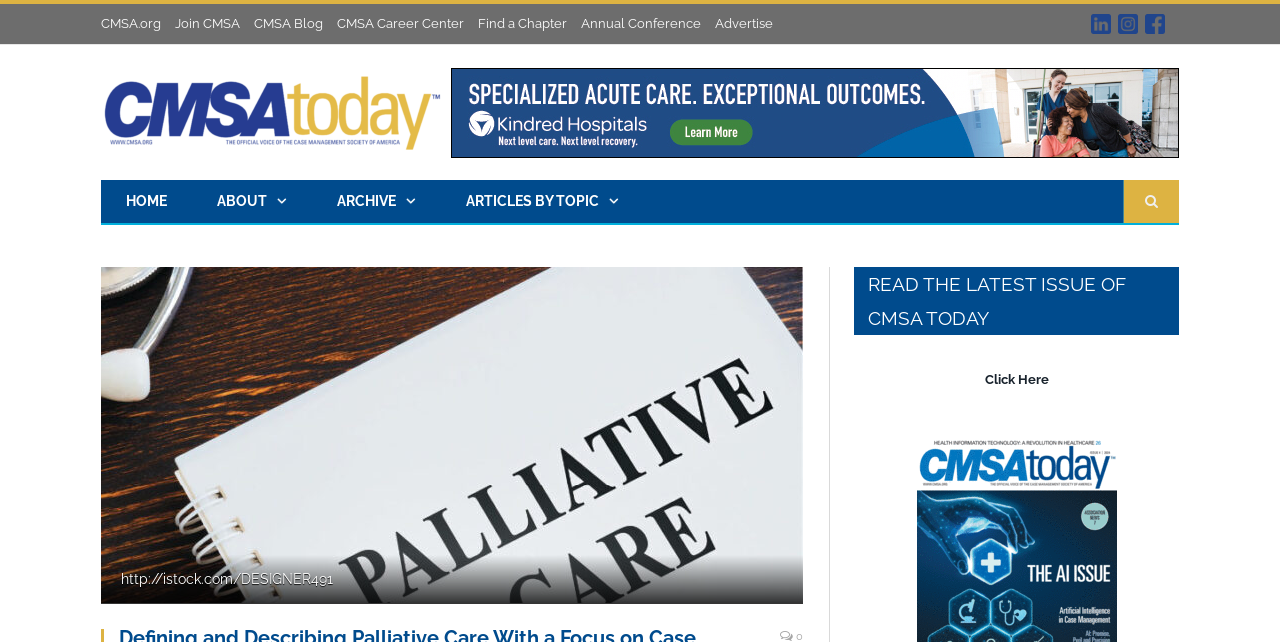Locate the bounding box of the UI element based on this description: "CMSA Career Center". Provide four float numbers between 0 and 1 as [left, top, right, bottom].

[0.263, 0.025, 0.362, 0.048]